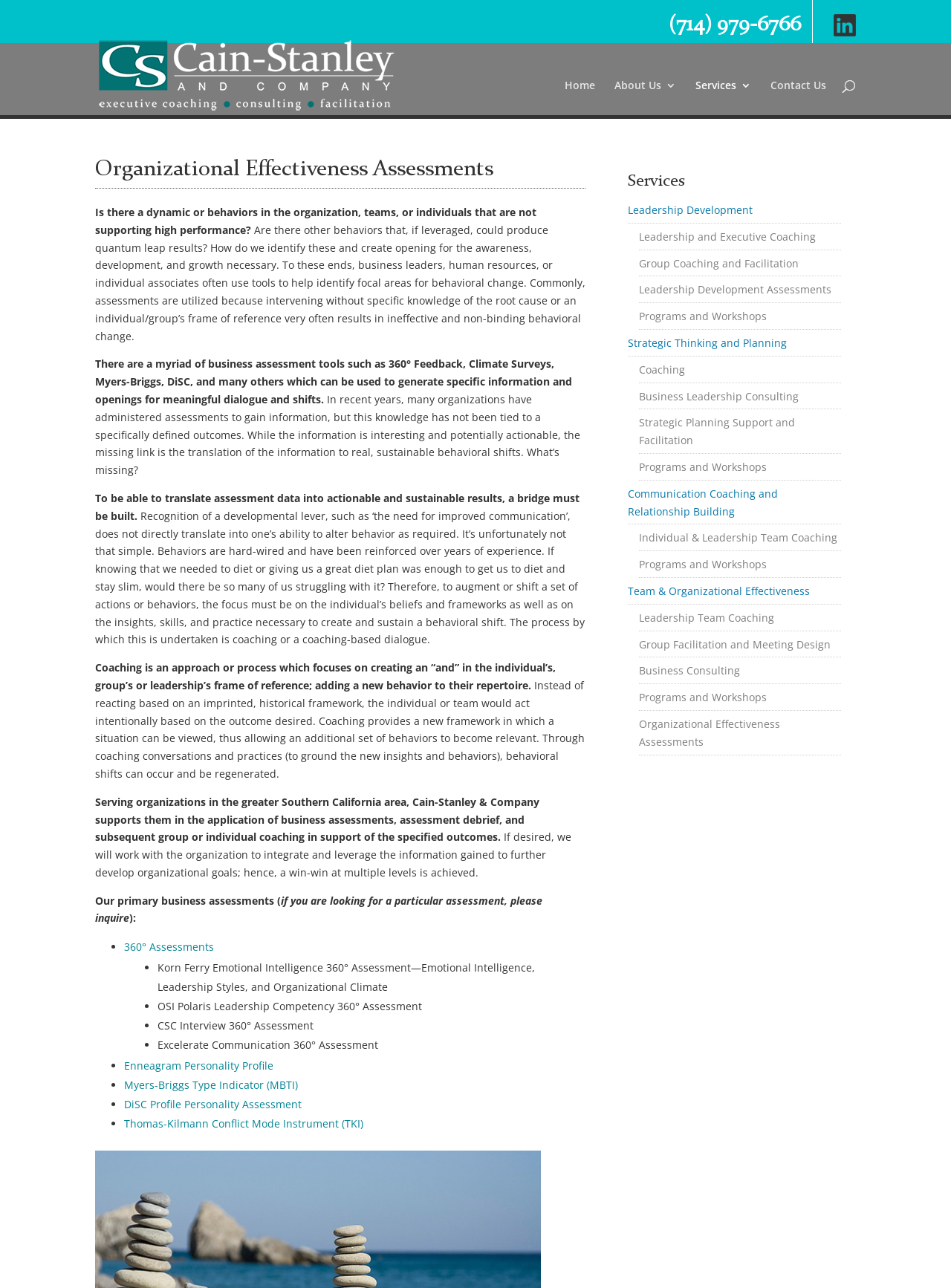What is the phone number on the top right?
Please provide a comprehensive answer based on the visual information in the image.

I found the phone number by looking at the top right section of the webpage, where I saw a link with the text '(714) 979-6766'.